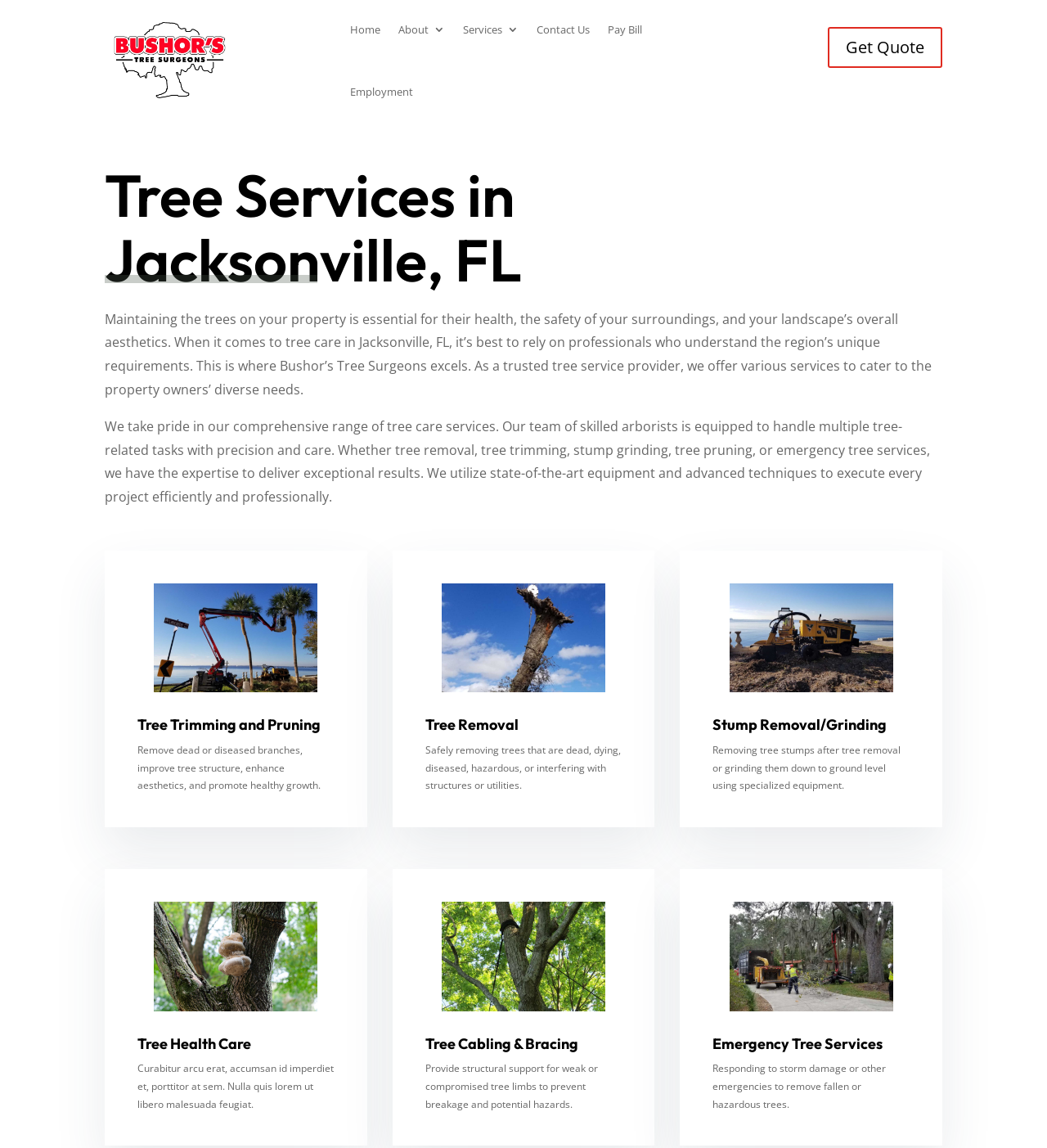Provide the bounding box for the UI element matching this description: "Employment".

[0.334, 0.052, 0.395, 0.107]